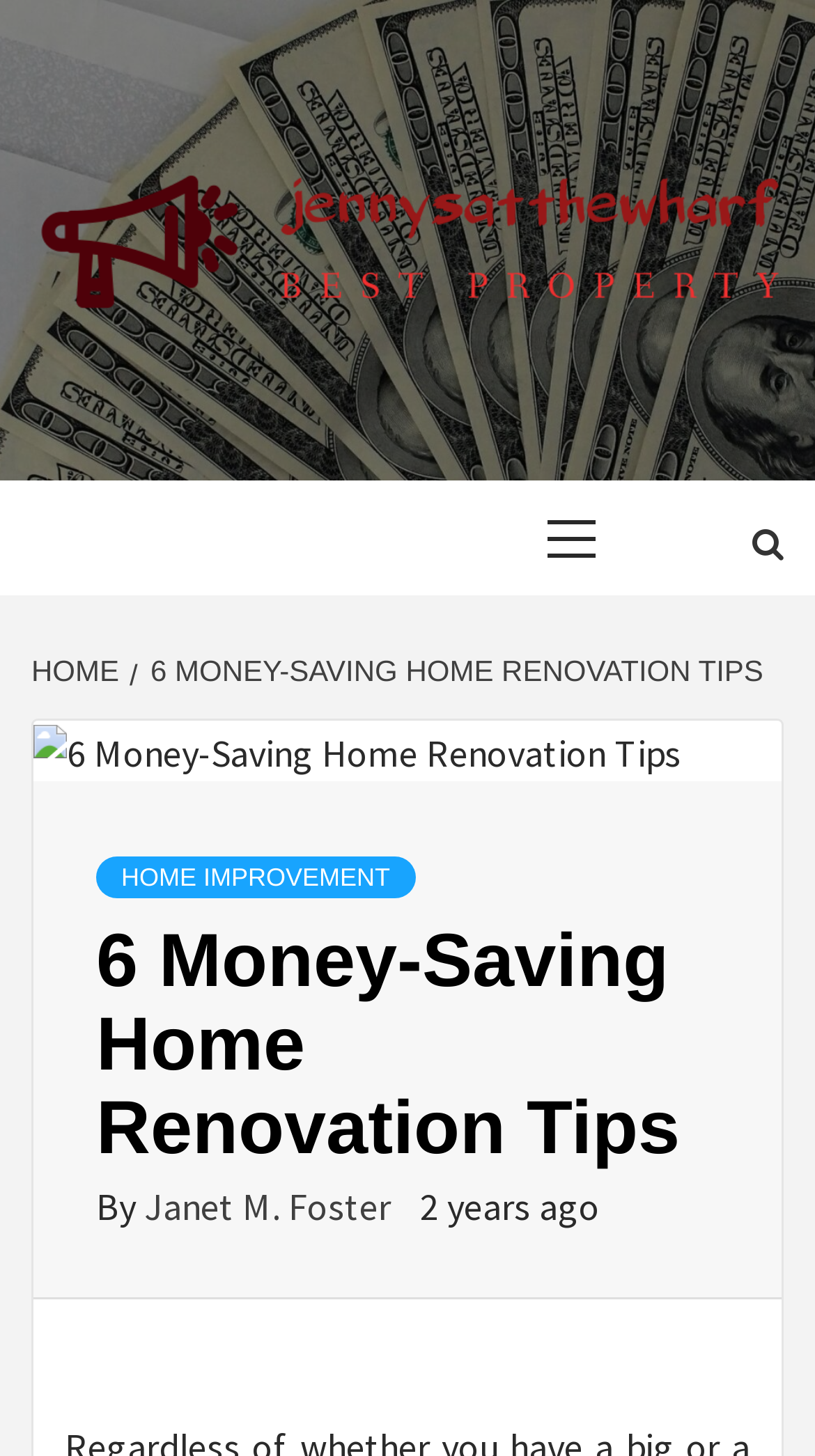Provide an in-depth caption for the contents of the webpage.

The webpage is about "6 Money-Saving Home Renovation Tips" by Janet M. Foster, published 2 years ago. At the top left, there is a logo of "Jennysatthewharf" which is both a link and an image. Next to it, there is a text "BEST PROPERTY". Below these elements, there is a primary menu with the label "Primary Menu". 

On the right side of the primary menu, there is a search icon represented by "\uf002". Below the primary menu, there is a navigation section for breadcrumbs, which shows the path "HOME / 6 MONEY-SAVING HOME RENOVATION TIPS". 

The main content of the webpage is an article with a heading "6 Money-Saving Home Renovation Tips" and an image related to the topic. The article is categorized under "HOME IMPROVEMENT". The author's name "Janet M. Foster" is mentioned below the heading, along with the publication date "2 years ago".